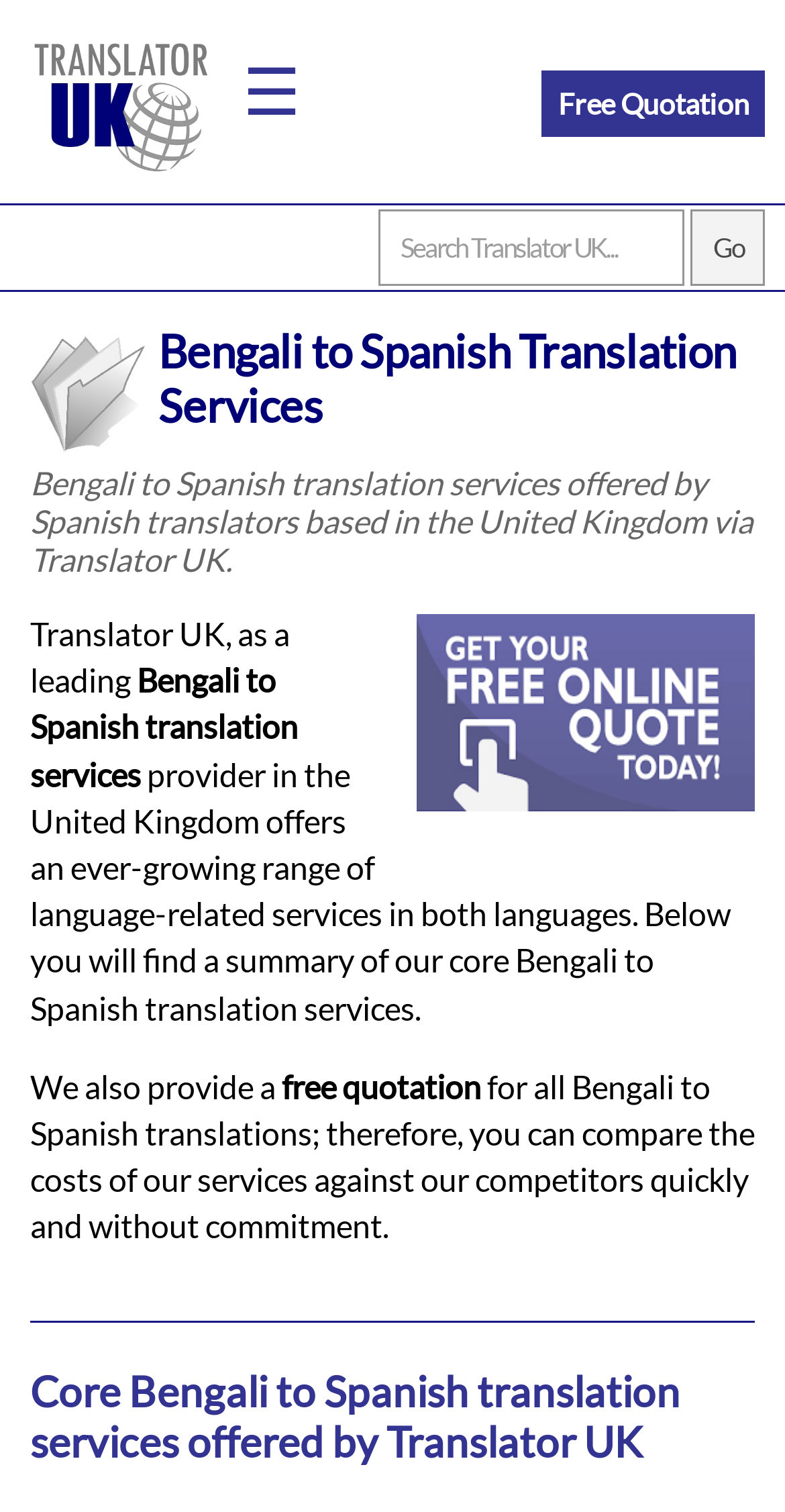Find the bounding box coordinates of the clickable element required to execute the following instruction: "Explore core translation services". Provide the coordinates as four float numbers between 0 and 1, i.e., [left, top, right, bottom].

[0.038, 0.903, 0.962, 0.97]